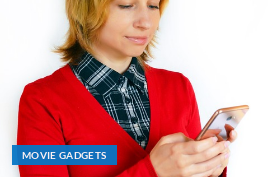What is the woman wearing over her plaid shirt?
Based on the visual information, provide a detailed and comprehensive answer.

The caption describes the woman's outfit as a bright red cardigan over a black and white plaid shirt, conveying a casual yet polished look.